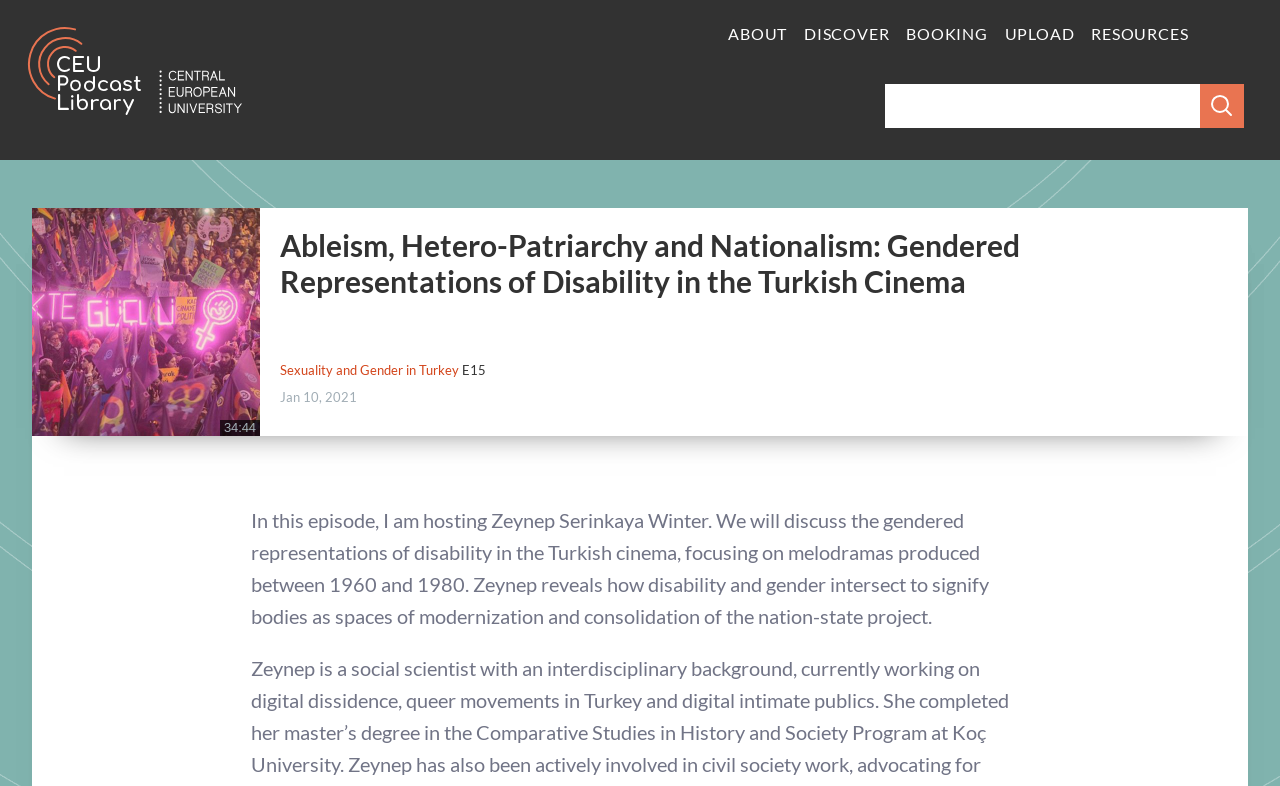How long is the podcast episode?
Please answer the question as detailed as possible.

I found the answer by looking at the time element which is located below the podcast title and has the text '34:44'.